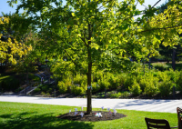Generate a detailed caption for the image.

The image captures a vibrant tree, thriving in a well-maintained outdoor space, likely within a school campus. The tree stands prominently in the foreground, surrounded by a lush green lawn. In the background, a carefully landscaped garden can be seen, adding to the serene atmosphere. The sunlight filters through the leaves, creating a warm and inviting scene. This image embodies the spirit of community and growth, which aligns with the recent school events commemorating themes of peace and culture, such as the UN’s International Day of Peace and celebrations of Latin American Heritage Month. The external setting serves as a backdrop for gatherings and reflections on diversity, equity, inclusion, and belonging, contributing to the school's vibrant culture.